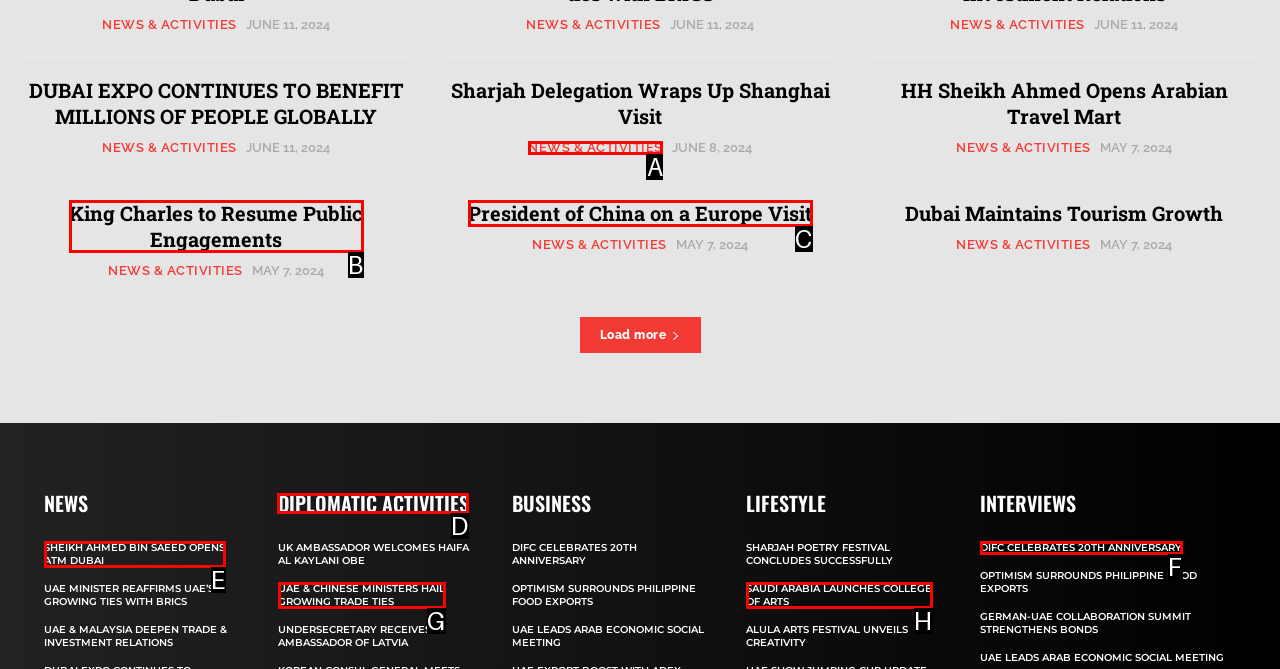Specify the letter of the UI element that should be clicked to achieve the following: Check 'DIPLOMATIC ACTIVITIES'
Provide the corresponding letter from the choices given.

D